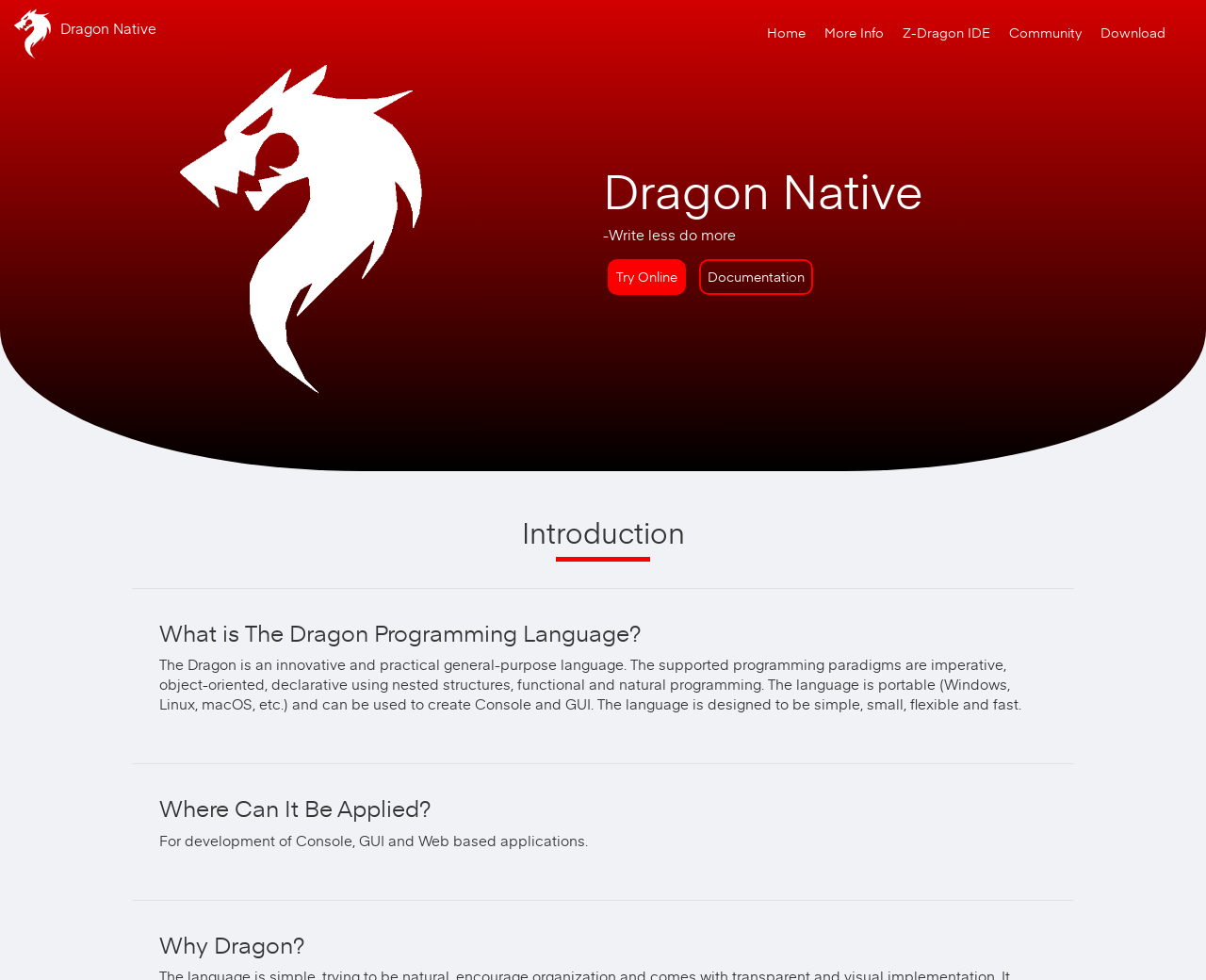Examine the image carefully and respond to the question with a detailed answer: 
What is the philosophy of the Dragon programming language?

I found the answer by reading the static text 'The language is designed to be simple, small, flexible and fast.' which describes the philosophy of the Dragon programming language.